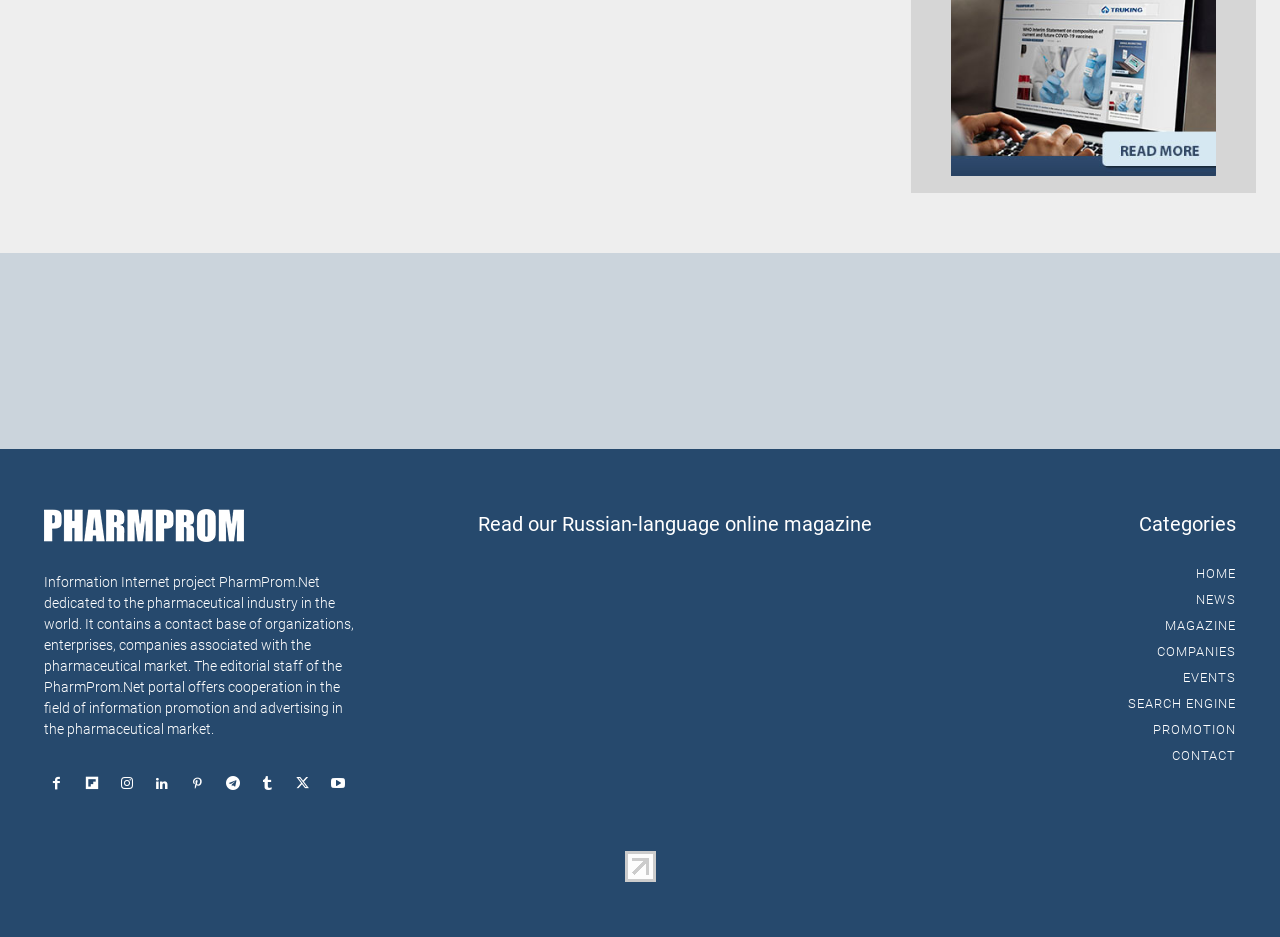Answer this question using a single word or a brief phrase:
What is the purpose of the editorial staff?

Cooperation in information promotion and advertising